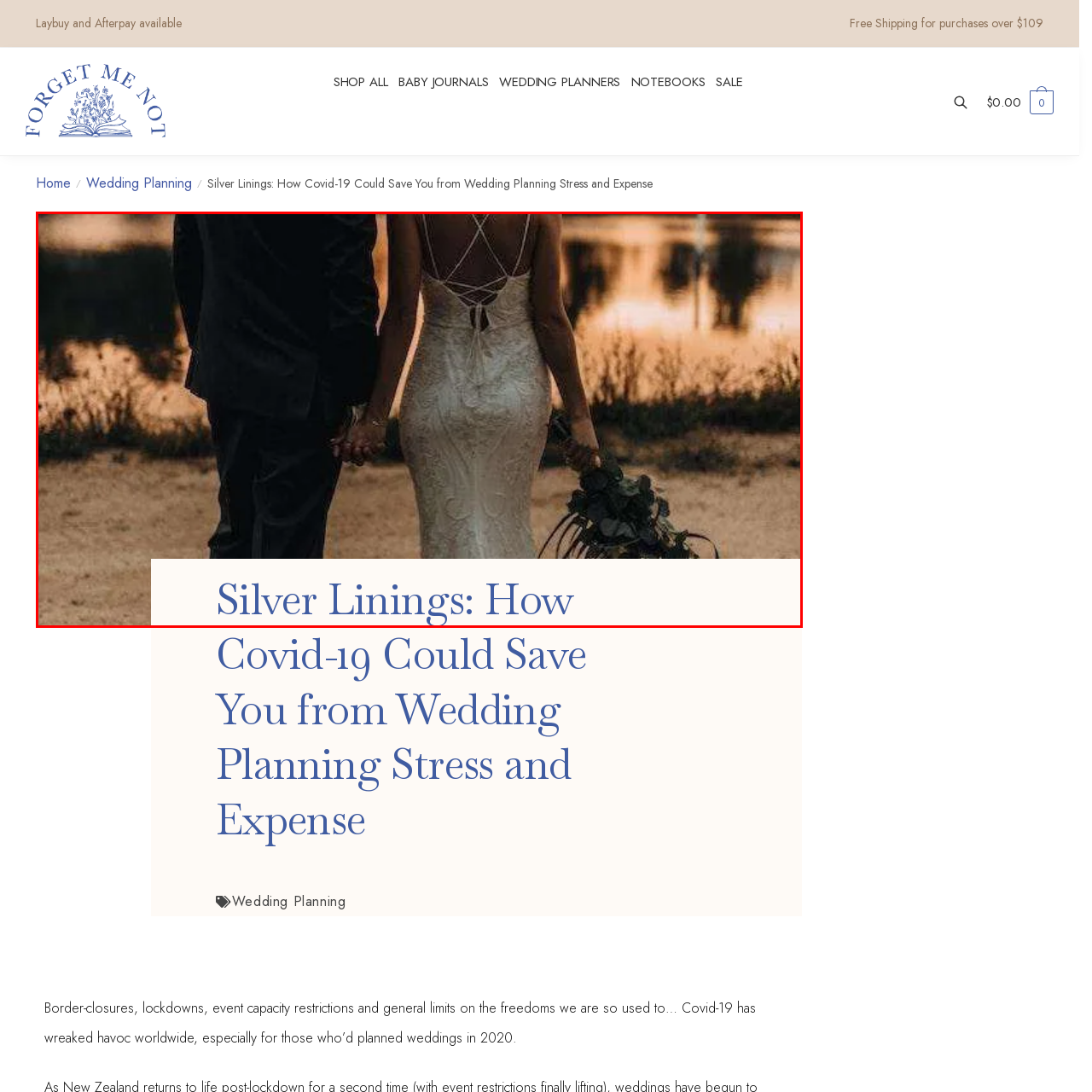Give a detailed account of the scene depicted in the image inside the red rectangle.

The image captures a romantic moment of a couple holding hands, walking together along a sandy path, with a picturesque natural backdrop. The woman is dressed in a stunning wedding gown that features intricate lace details and an elegant strappy design on her back. The man, wearing a black suit, stands closely beside her, radiating a sense of unity and love. As they stroll, the warm glow of the sunset reflects off the water in the background, creating a serene and enchanting atmosphere. Below the image, the caption reads "Silver Linings: How Covid-19 Could Save You from Wedding Planning Stress and Expense," highlighting a thoughtful exploration of finding positivity during challenging times, particularly in the context of wedding planning amidst the pandemic.